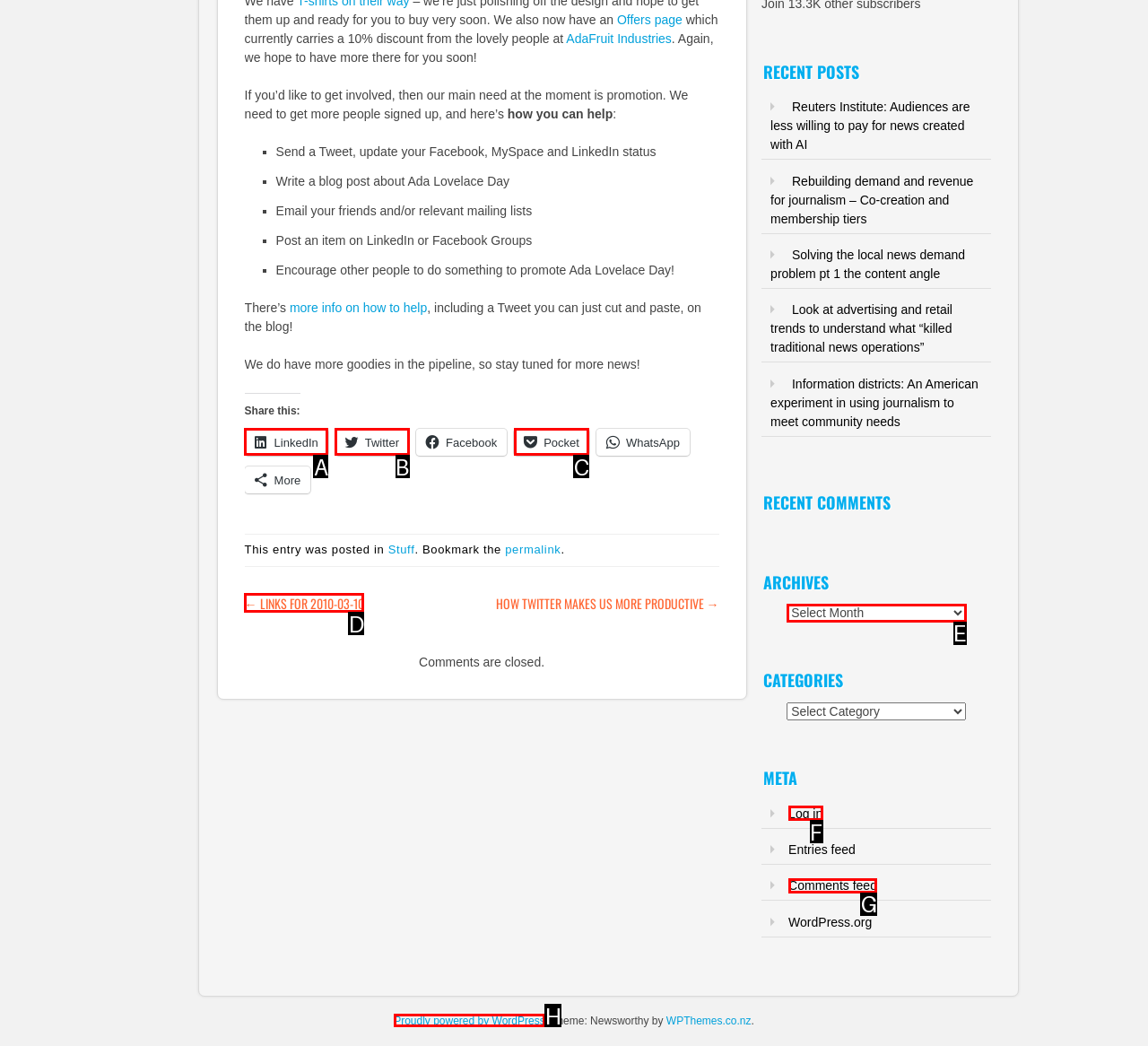Identify the letter of the UI element that fits the description: Proudly powered by WordPress
Respond with the letter of the option directly.

H